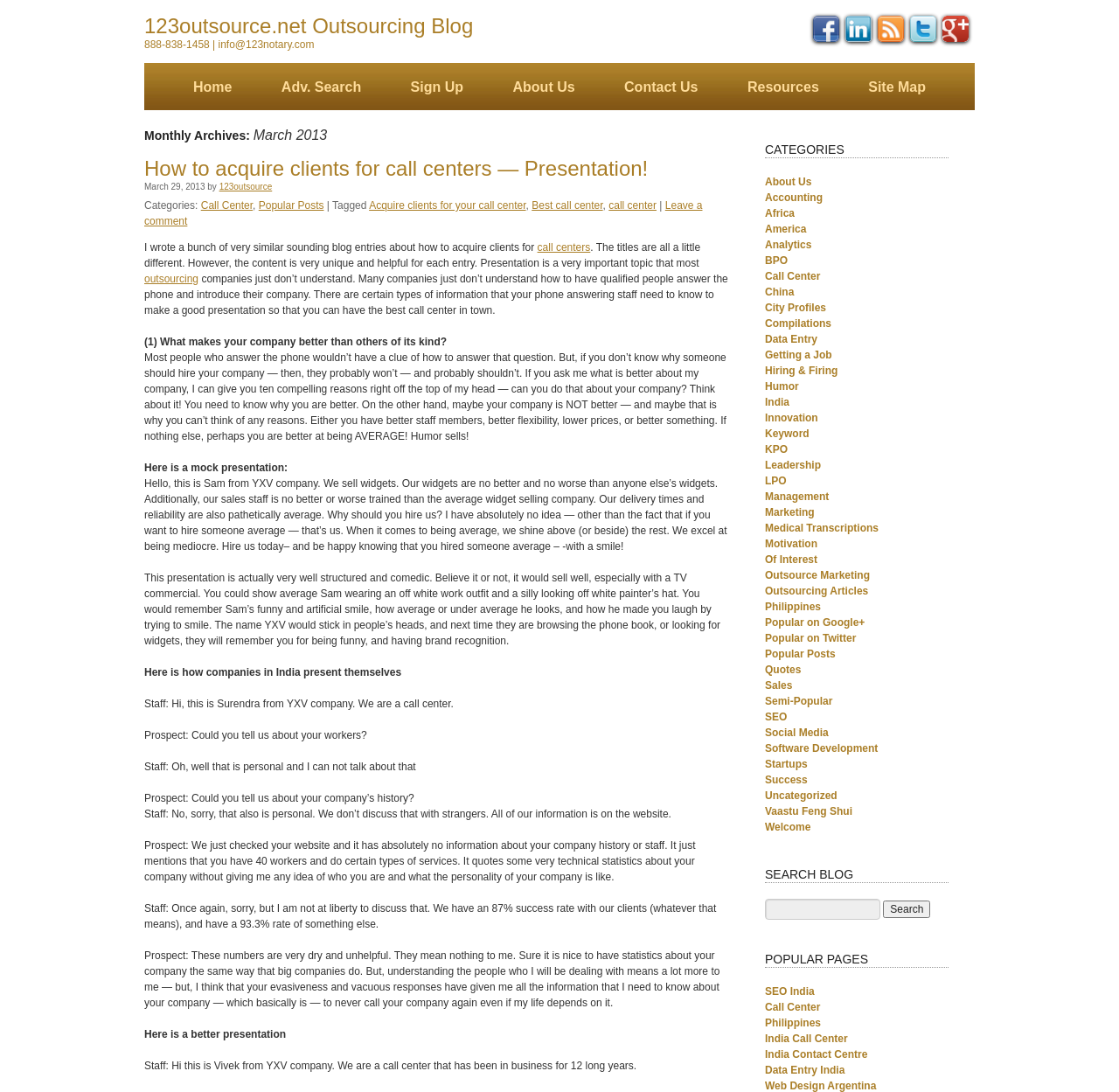Locate the bounding box of the UI element described in the following text: "America".

[0.684, 0.204, 0.721, 0.215]